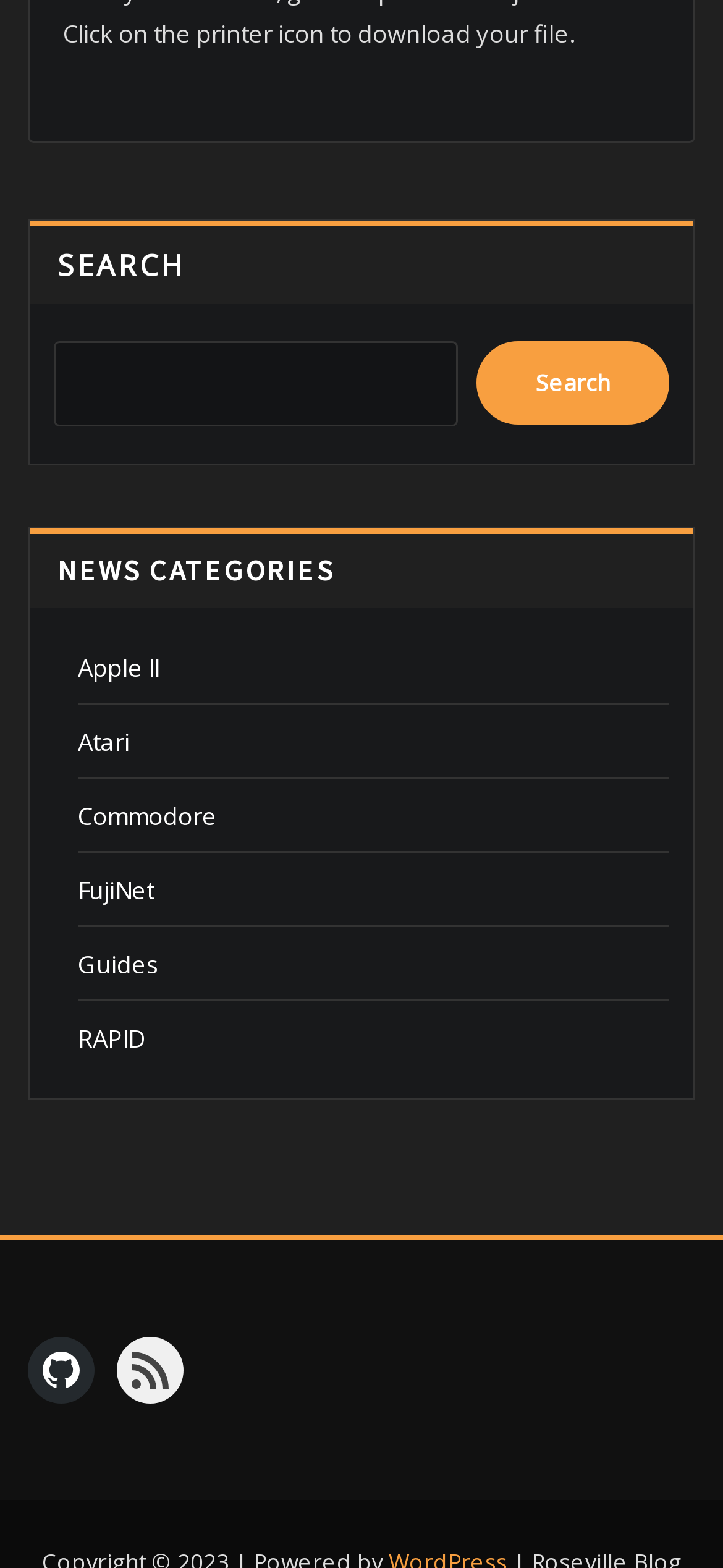How many links are in the complementary section?
Could you give a comprehensive explanation in response to this question?

The complementary section is located at the bottom of the webpage and contains two links, namely 'FujiNet Github' and 'RSS Feed', which are listed horizontally.